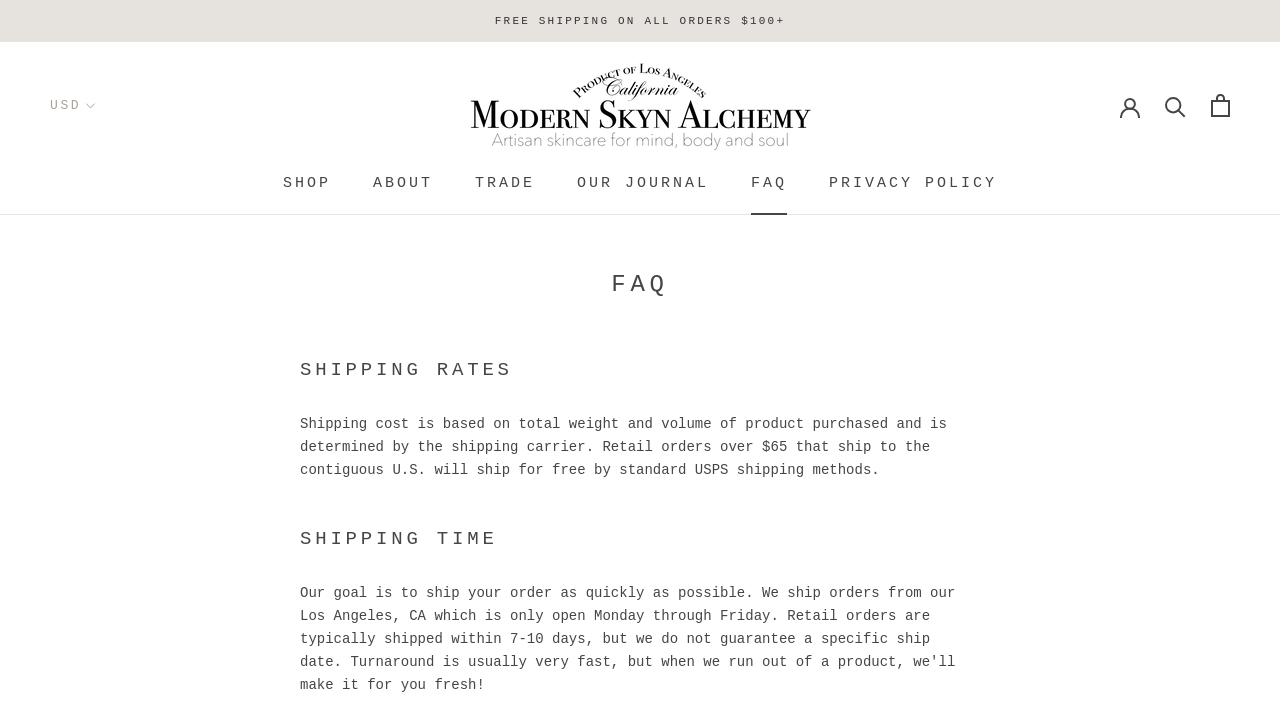Please respond to the question using a single word or phrase:
What is the minimum order amount for free shipping?

100+